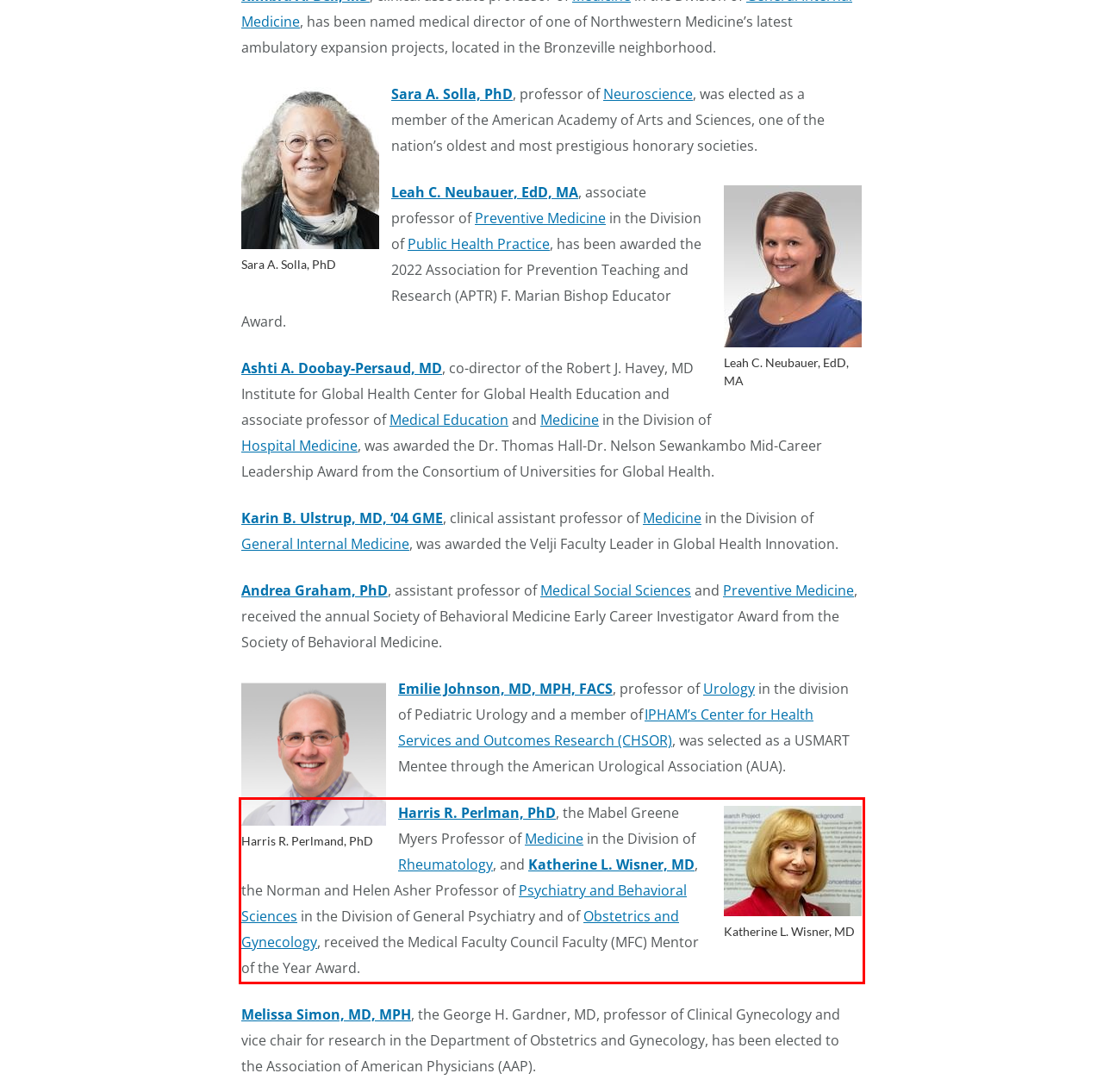View the screenshot of the webpage and identify the UI element surrounded by a red bounding box. Extract the text contained within this red bounding box.

Harris R. Perlman, PhD, the Mabel Greene Myers Professor of Medicine in the Division of Rheumatology, and Katherine L. Wisner, MD, the Norman and Helen Asher Professor of Psychiatry and Behavioral Sciences in the Division of General Psychiatry and of Obstetrics and Gynecology, received the Medical Faculty Council Faculty (MFC) Mentor of the Year Award.